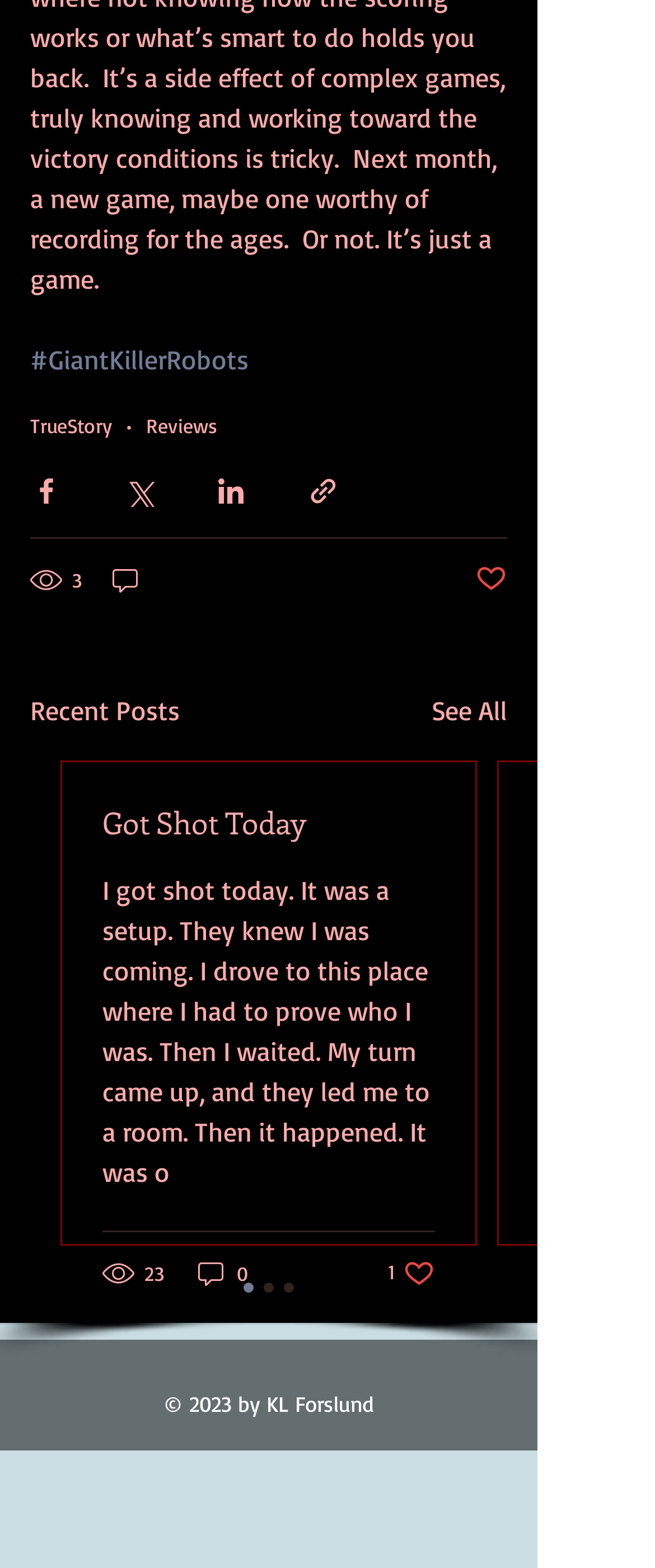What is the copyright information at the bottom of the webpage?
Relying on the image, give a concise answer in one word or a brief phrase.

2023 by KL Forslund